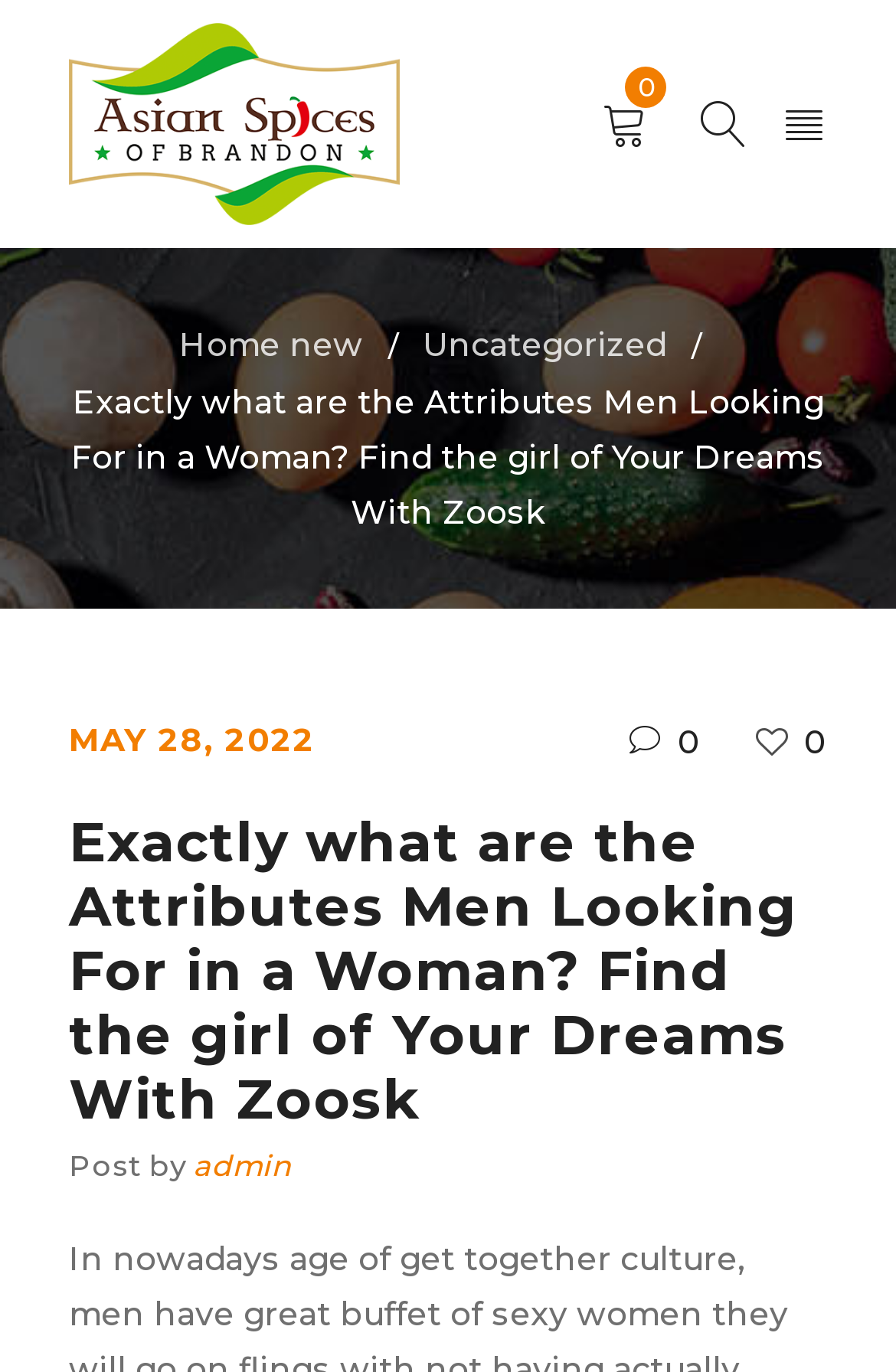How many comments does the post have?
Examine the image and provide an in-depth answer to the question.

I found a StaticText element at [0.756, 0.526, 0.792, 0.556] with the text '0', which indicates the number of comments on the post.